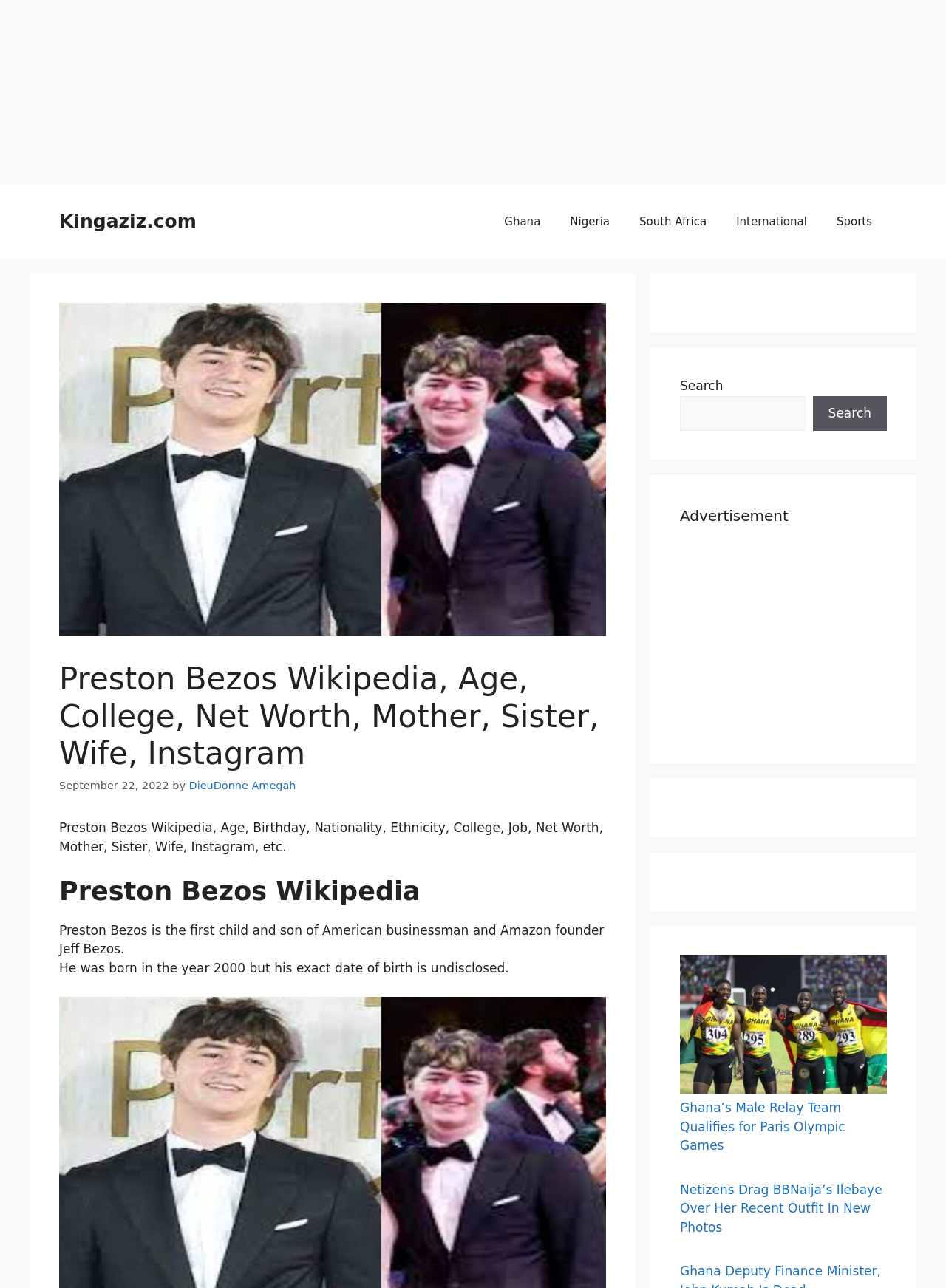What is Preston Bezos' father's occupation?
Look at the image and answer with only one word or phrase.

Businessman